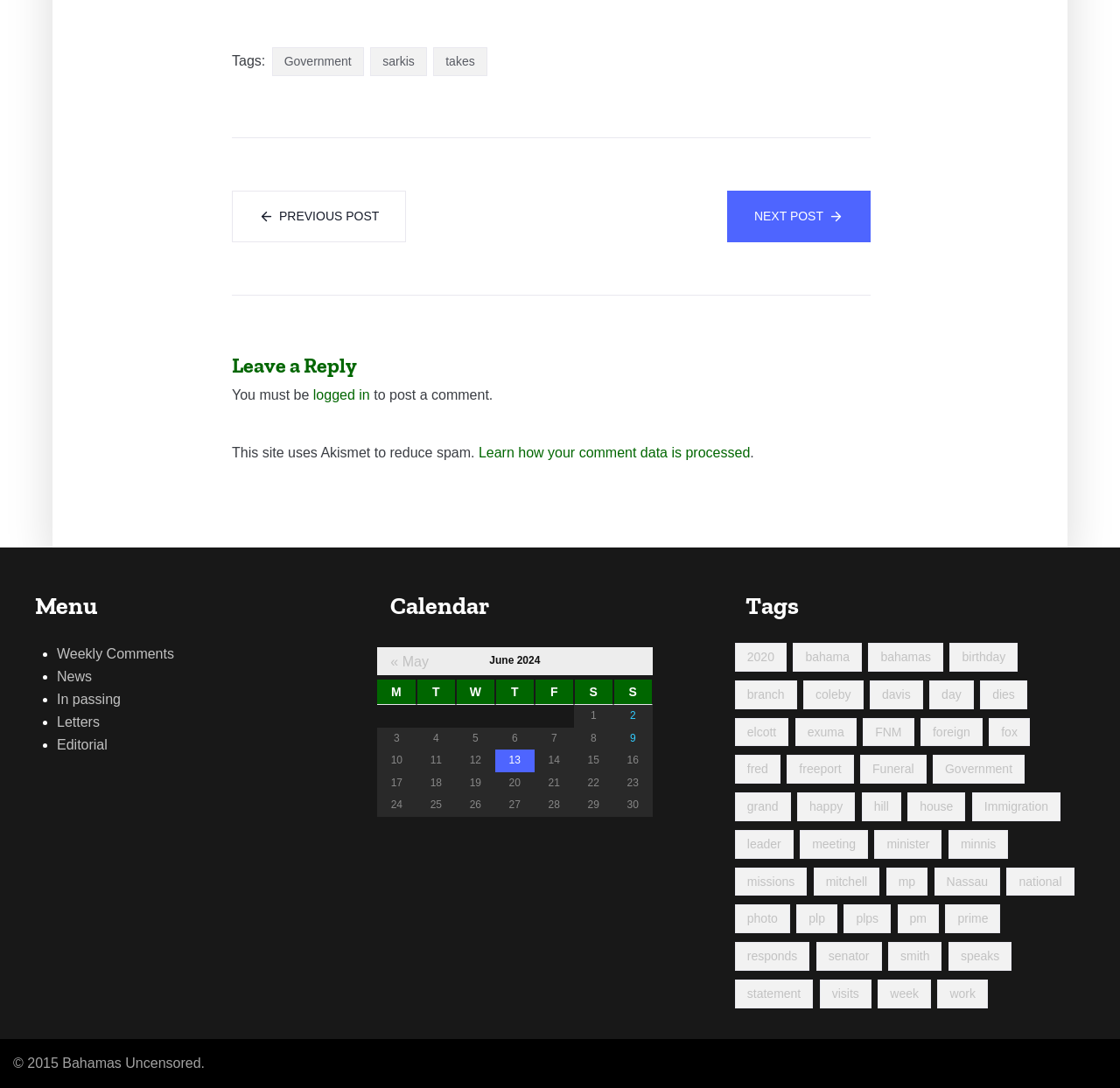Refer to the image and offer a detailed explanation in response to the question: What is the 'Menu' section used for?

The 'Menu' section includes links to various pages such as 'Weekly Comments', 'News', and 'Letters', which suggests that this section is used to navigate to other pages or sections of the website.